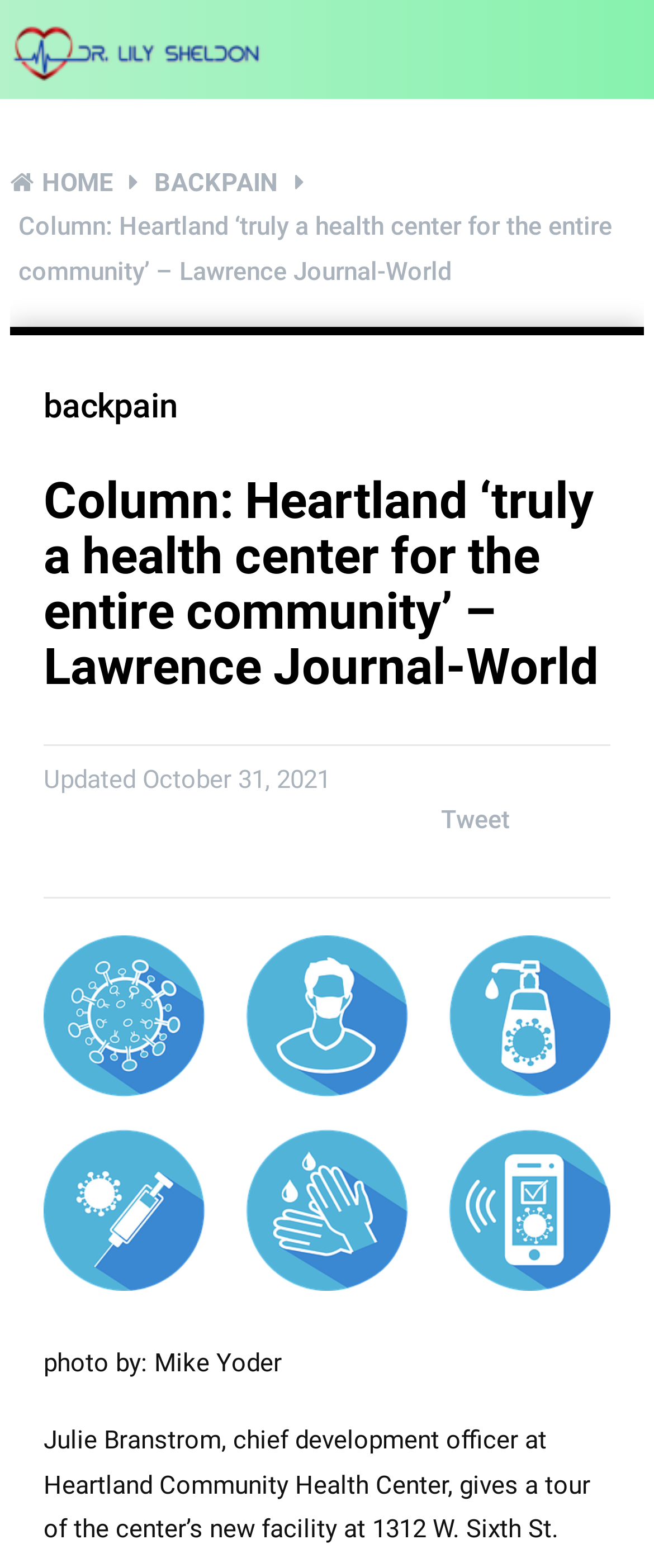Bounding box coordinates are specified in the format (top-left x, top-left y, bottom-right x, bottom-right y). All values are floating point numbers bounded between 0 and 1. Please provide the bounding box coordinate of the region this sentence describes: alt="Dr.Lily Sheldon"

[0.015, 0.016, 0.4, 0.052]